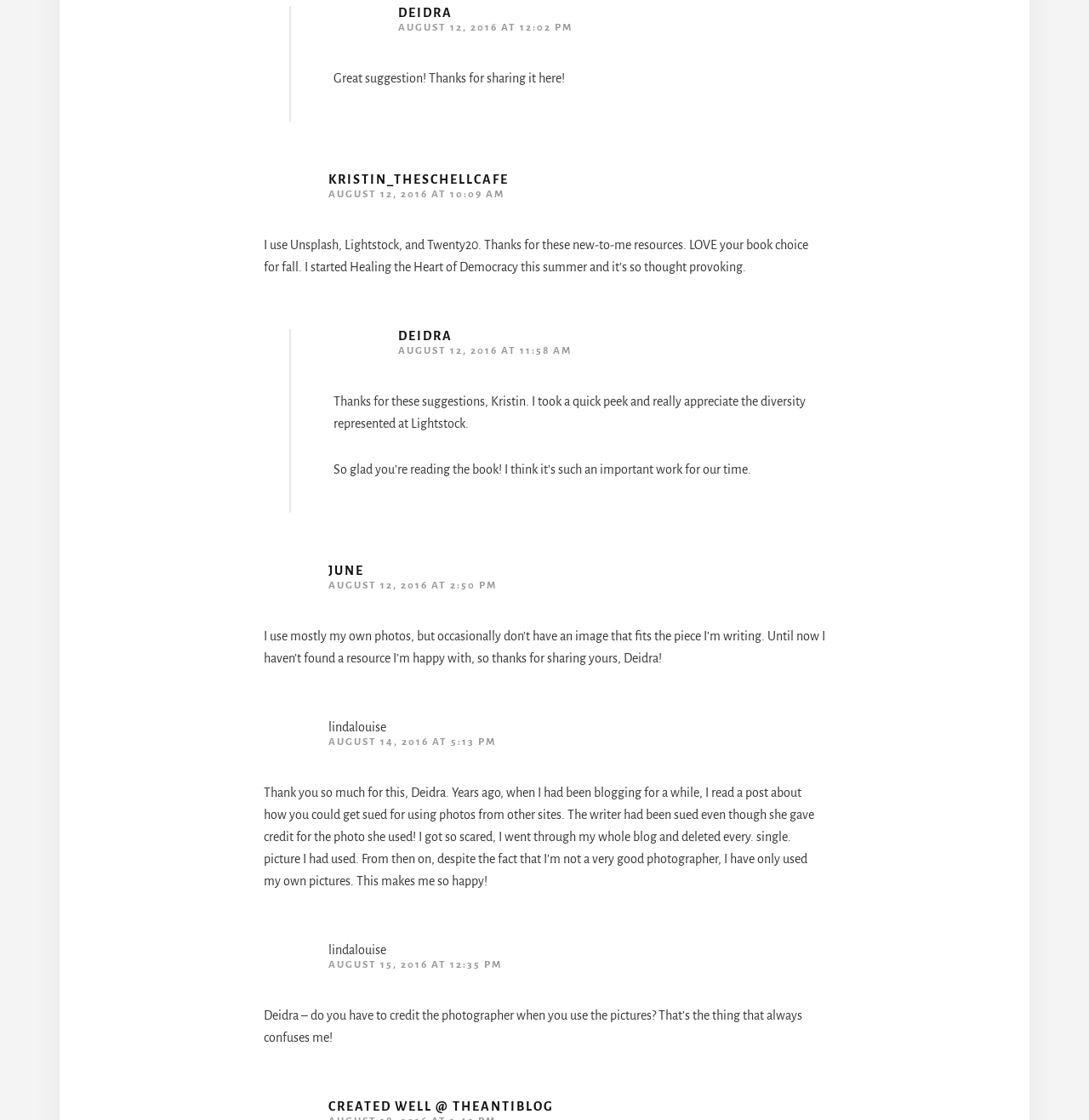Provide your answer in a single word or phrase: 
Who wrote the comment 'Great suggestion! Thanks for sharing it here!'?

DEIDRA